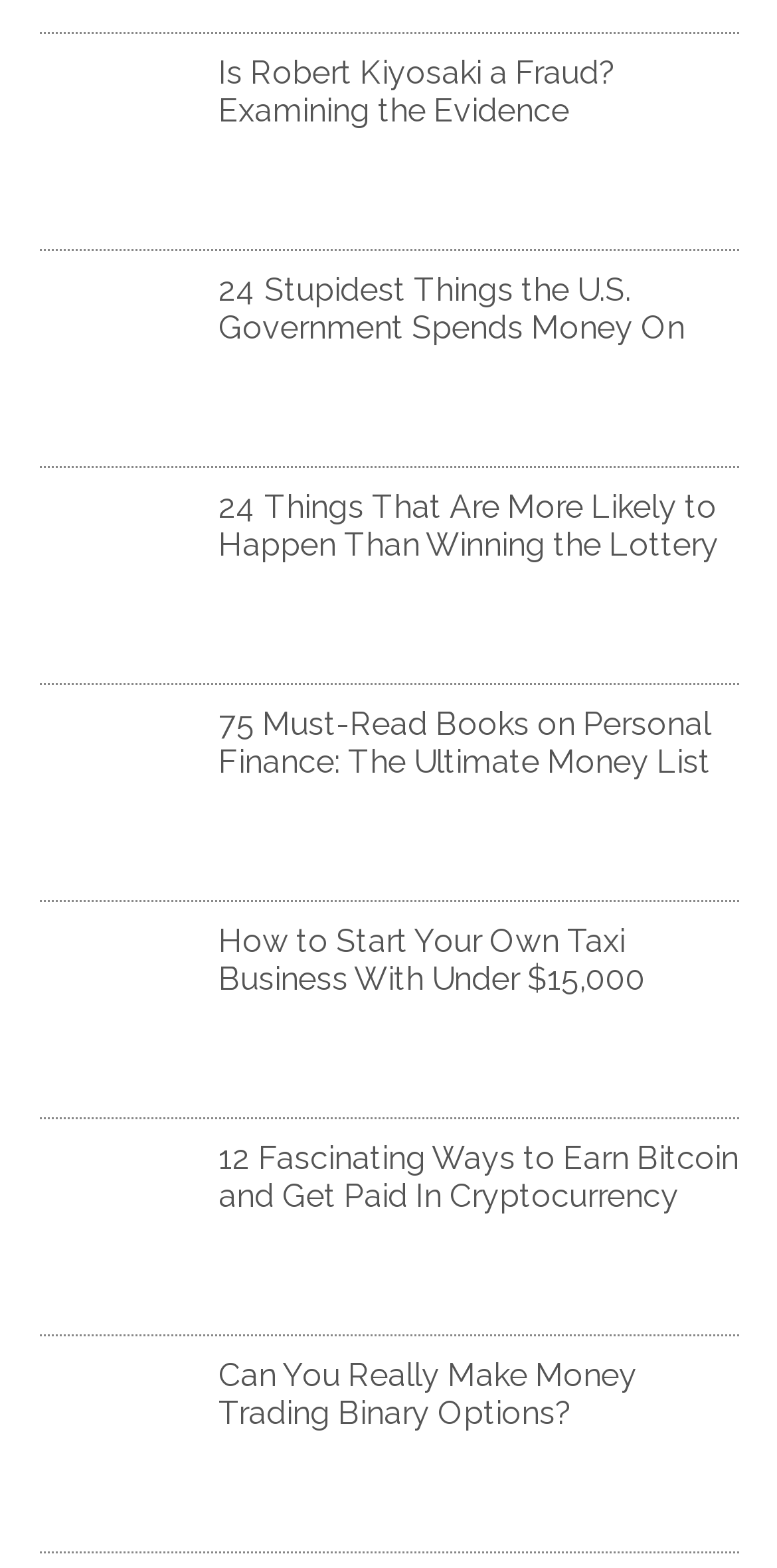Locate the UI element described by alt="robert kiyosaki fraud scam legitimate" and provide its bounding box coordinates. Use the format (top-left x, top-left y, bottom-right x, bottom-right y) with all values as floating point numbers between 0 and 1.

[0.05, 0.117, 0.281, 0.141]